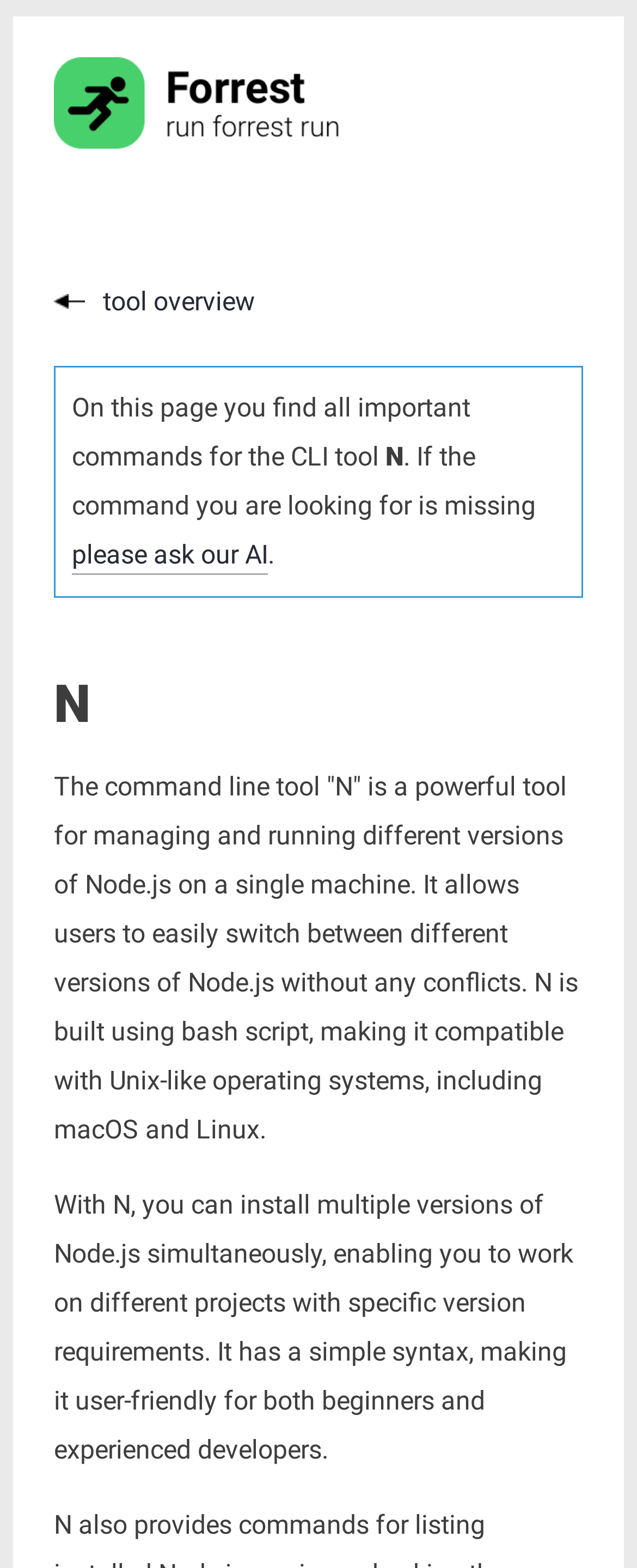What can you do with multiple versions of Node.js installed?
Examine the image closely and answer the question with as much detail as possible.

With N, you can install multiple versions of Node.js simultaneously, enabling you to work on different projects with specific version requirements.